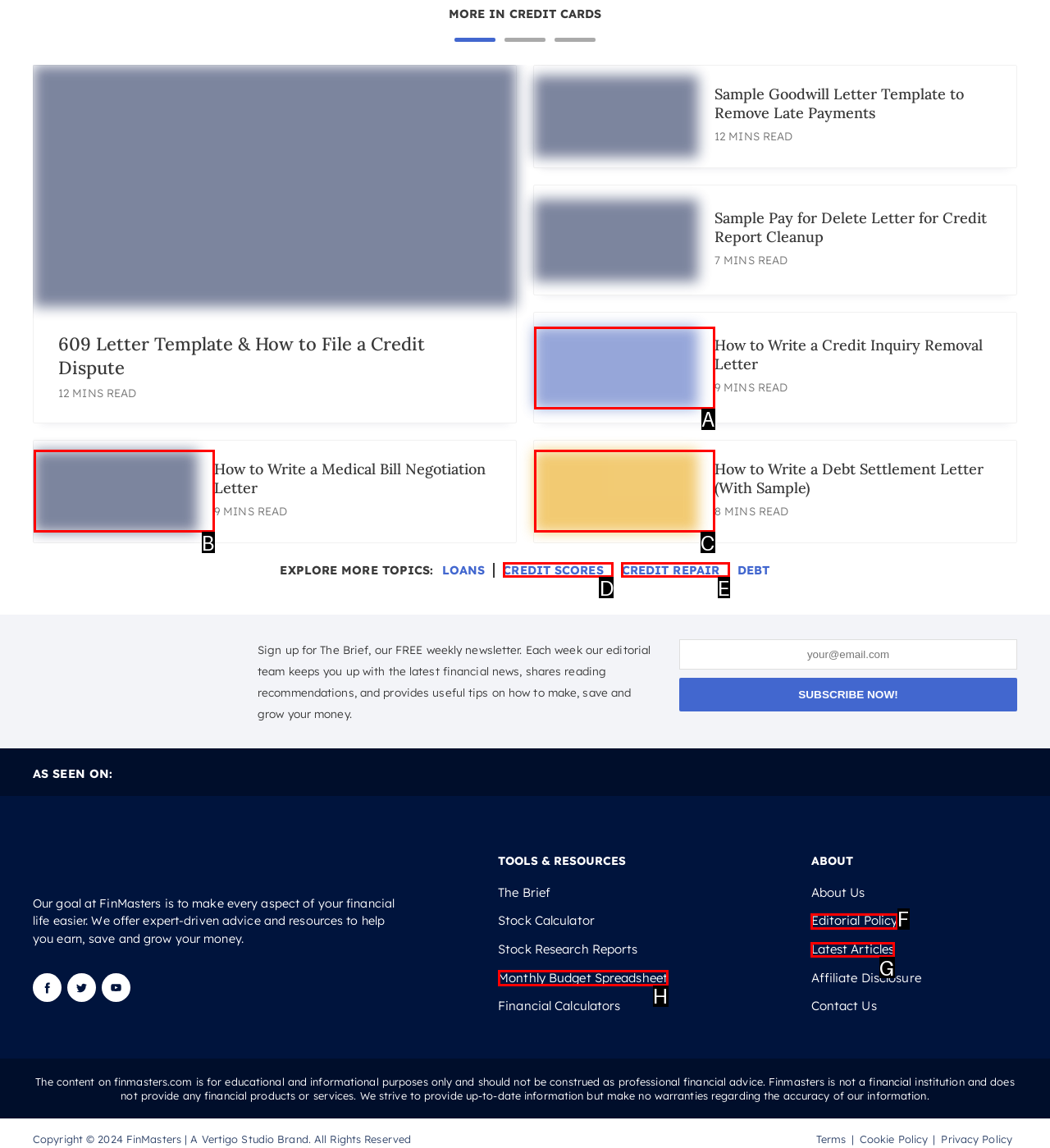Identify the HTML element that corresponds to the following description: Why Would God Permit Suffering? Provide the letter of the best matching option.

None